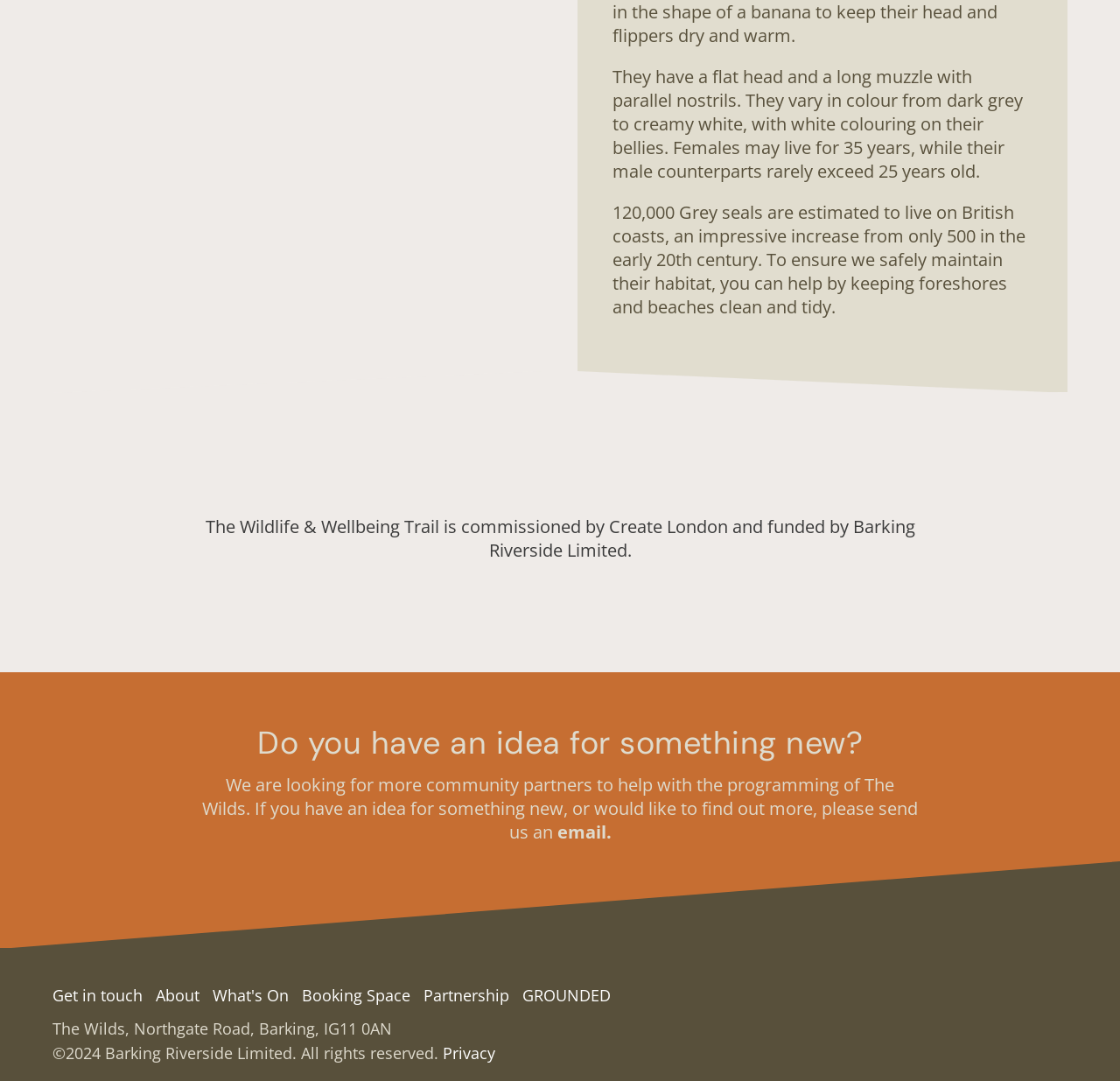Who commissioned the Wildlife & Wellbeing Trail?
Answer the question based on the image using a single word or a brief phrase.

Create London